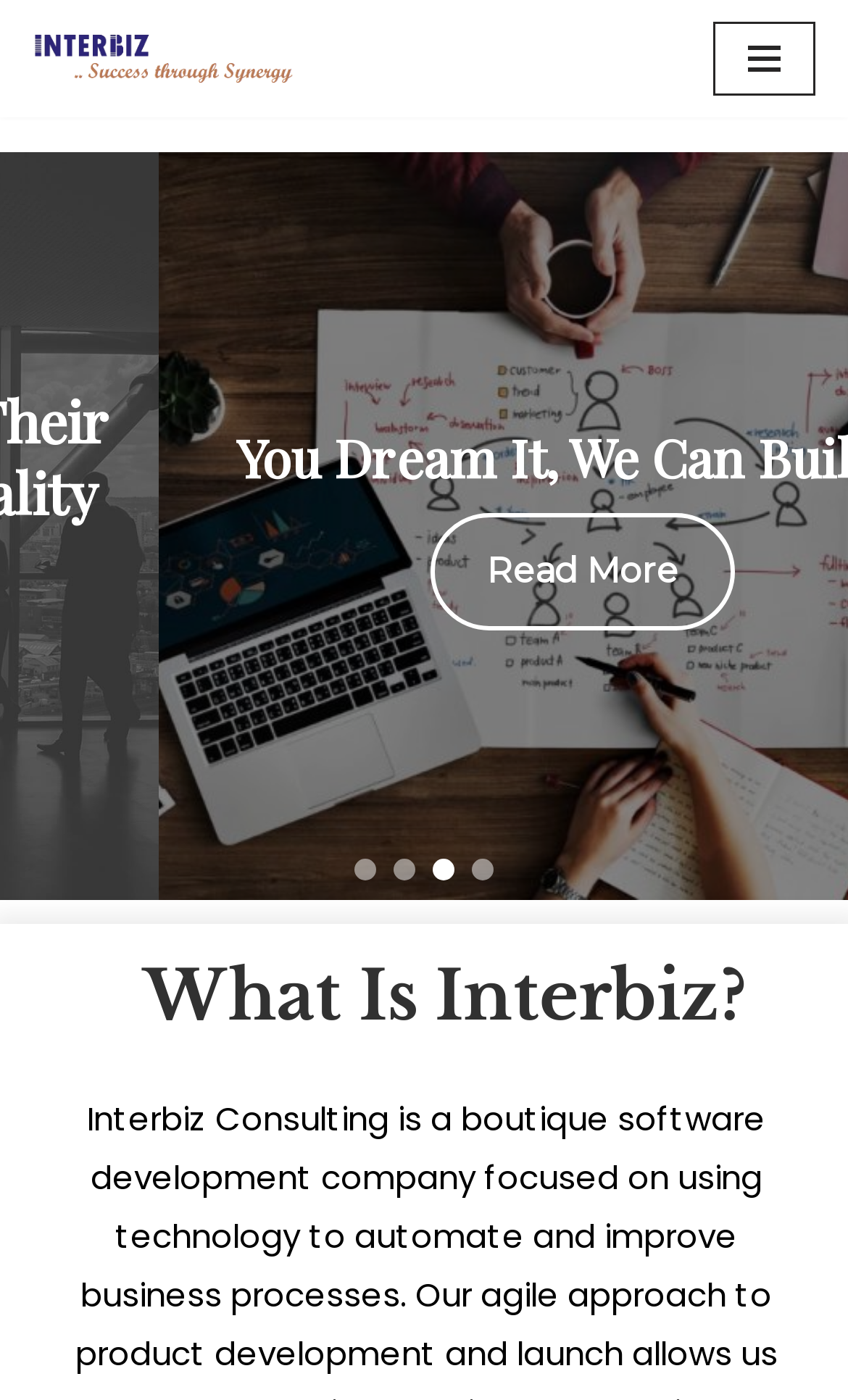Predict the bounding box coordinates of the UI element that matches this description: "aria-label="Full 3 - copy"". The coordinates should be in the format [left, top, right, bottom] with each value between 0 and 1.

[0.556, 0.614, 0.582, 0.63]